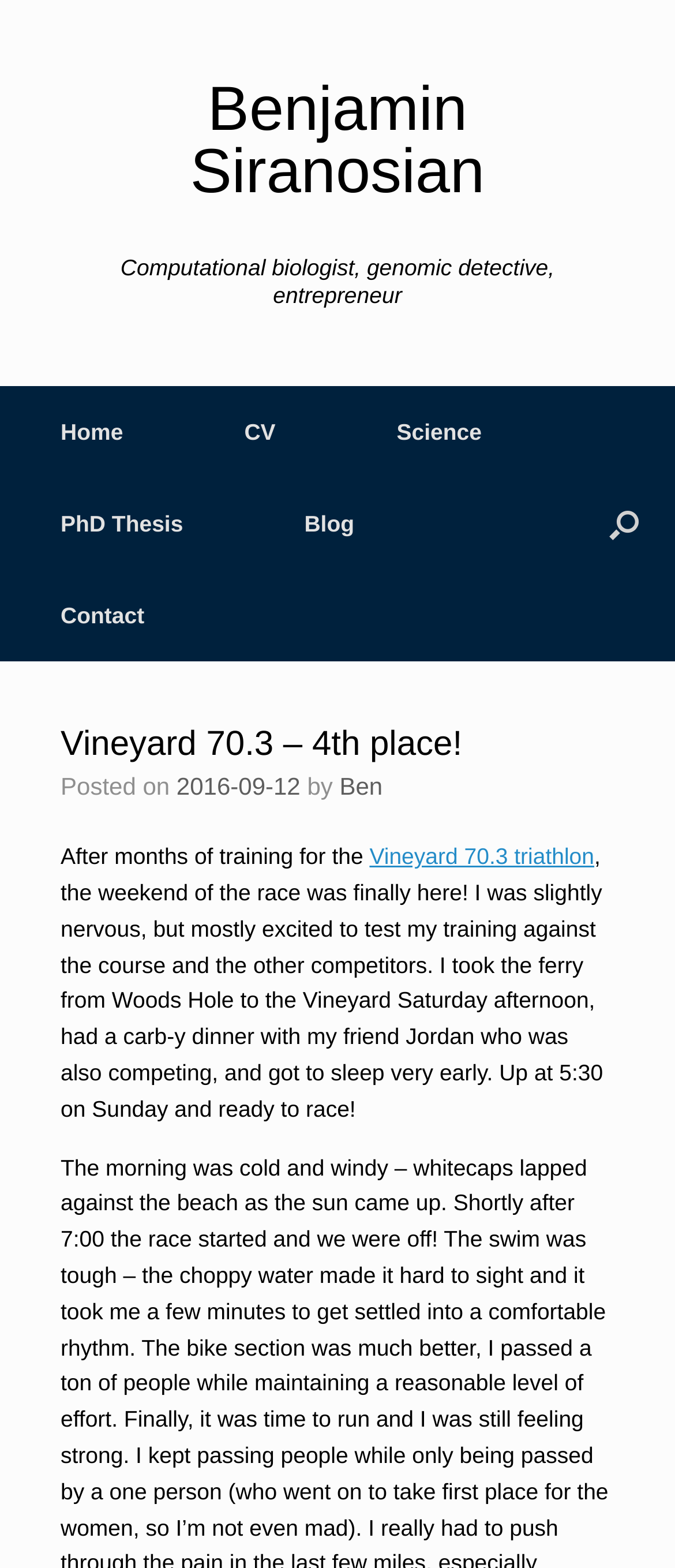Locate the bounding box coordinates for the element described below: "Vineyard 70.3 triathlon". The coordinates must be four float values between 0 and 1, formatted as [left, top, right, bottom].

[0.547, 0.538, 0.88, 0.554]